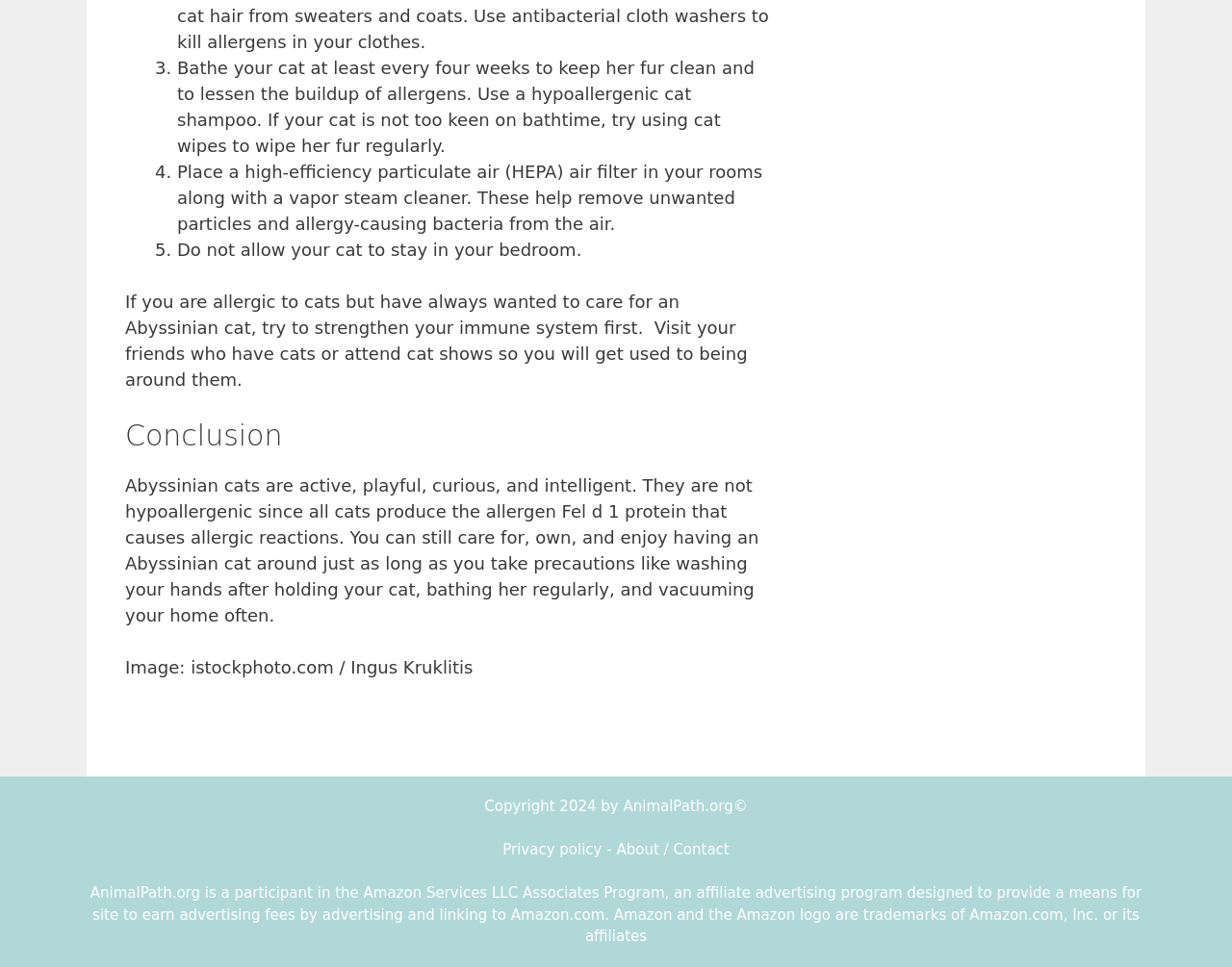Locate the bounding box coordinates of the UI element described by: "Privacy policy". The bounding box coordinates should consist of four float numbers between 0 and 1, i.e., [left, top, right, bottom].

[0.408, 0.87, 0.489, 0.888]